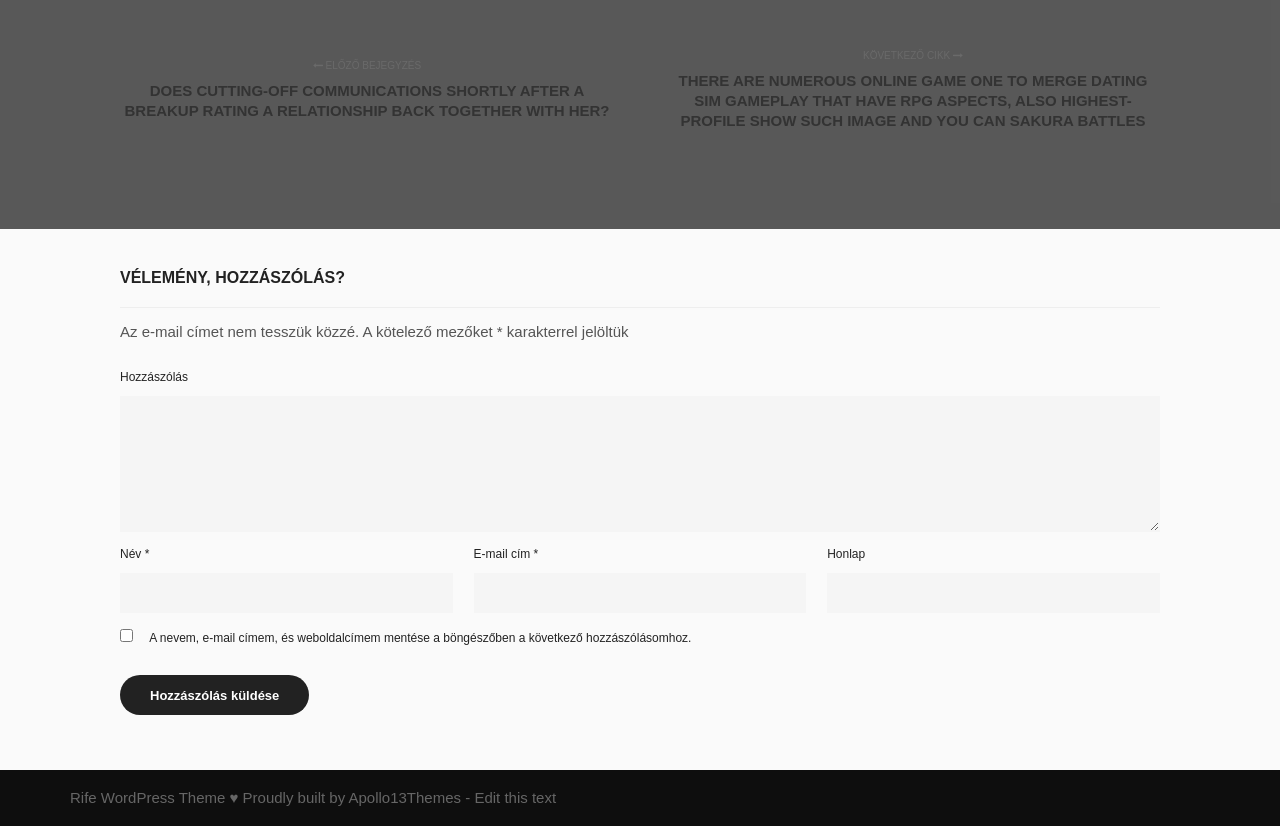Given the element description: "parent_node: Név * name="author"", predict the bounding box coordinates of the UI element it refers to, using four float numbers between 0 and 1, i.e., [left, top, right, bottom].

[0.094, 0.693, 0.354, 0.742]